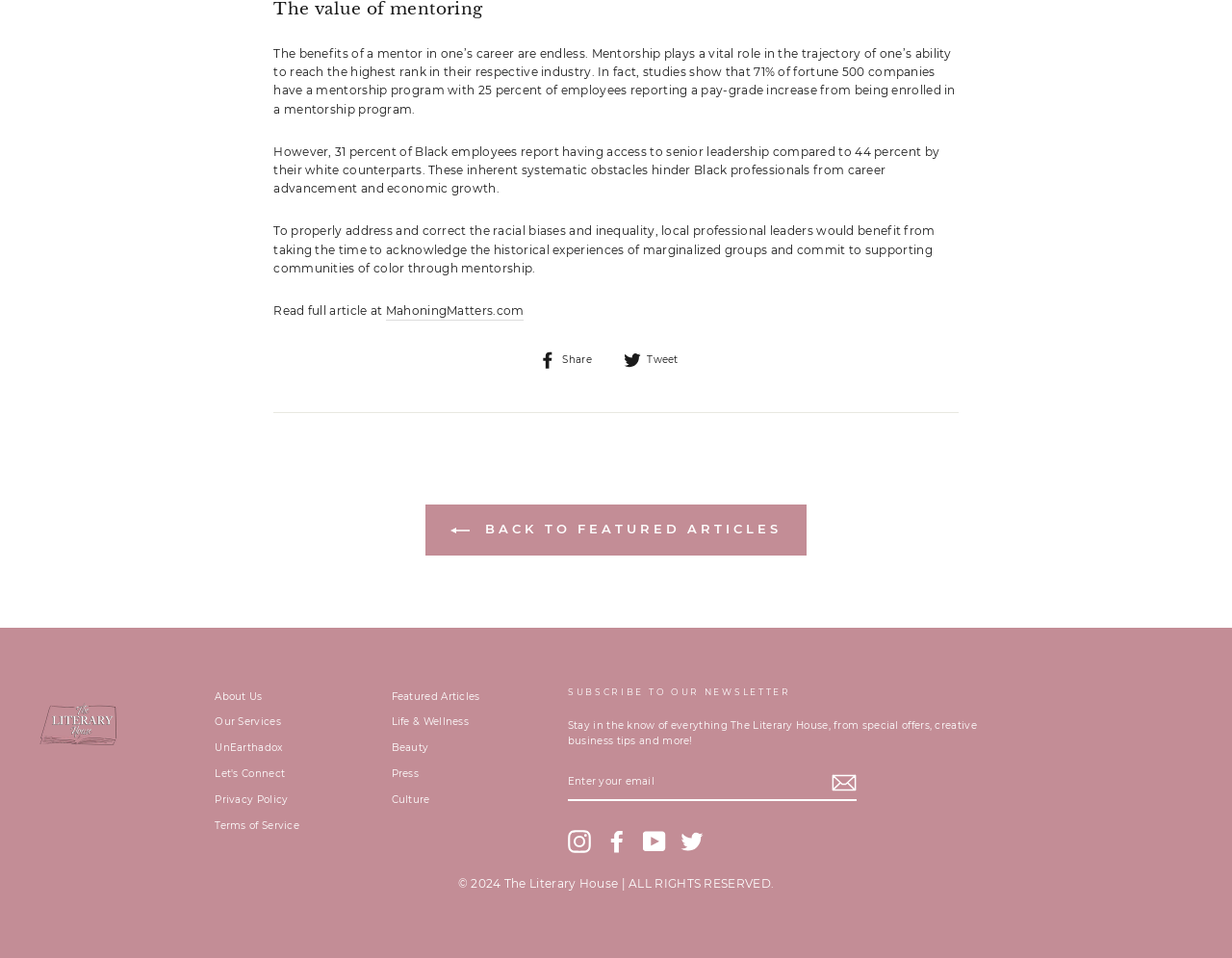What is the purpose of the 'Subscribe to our newsletter' section?
Respond to the question with a single word or phrase according to the image.

Stay updated